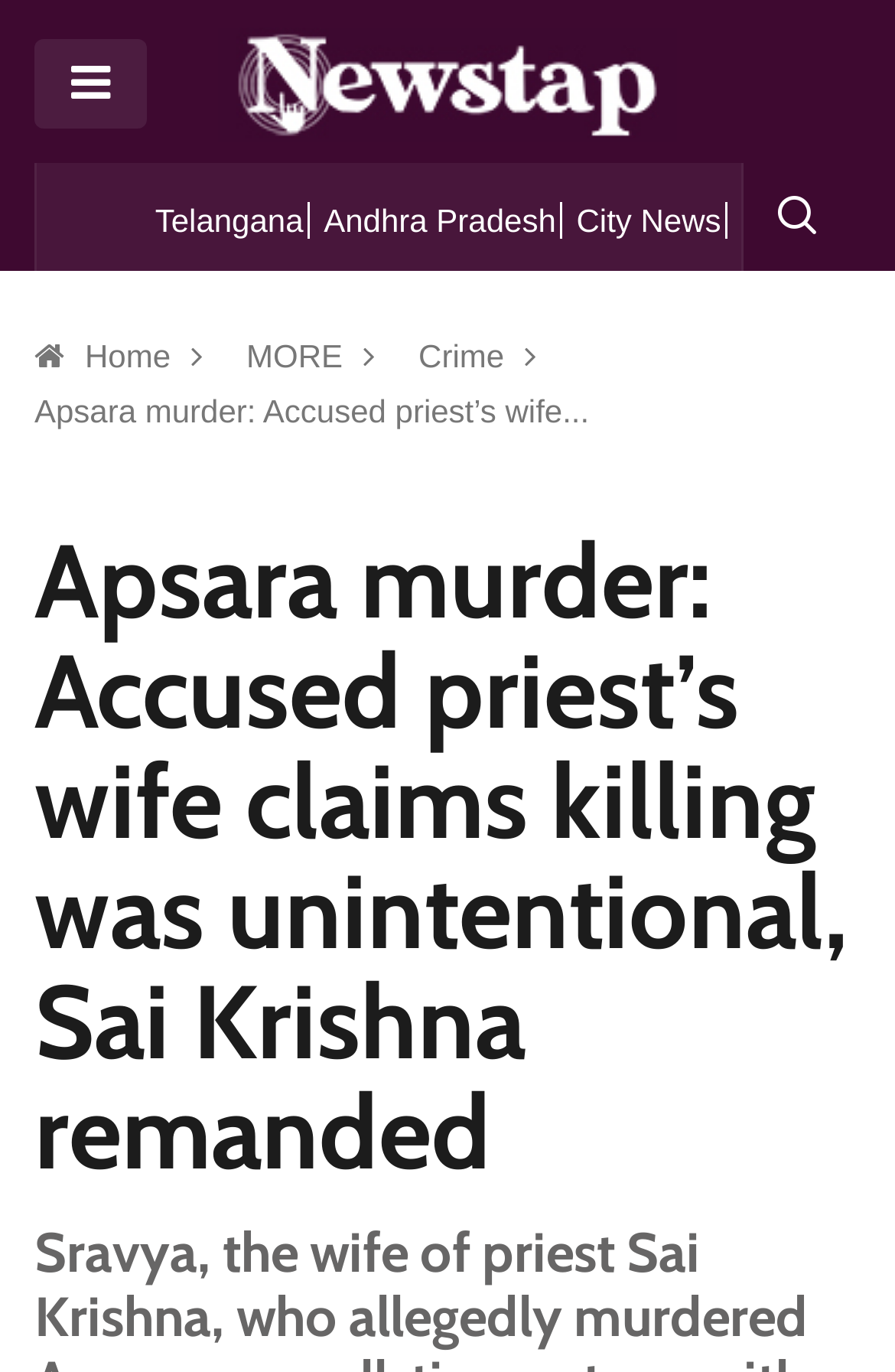Please answer the following question using a single word or phrase: 
Is the toggle button located at the top of the webpage?

Yes